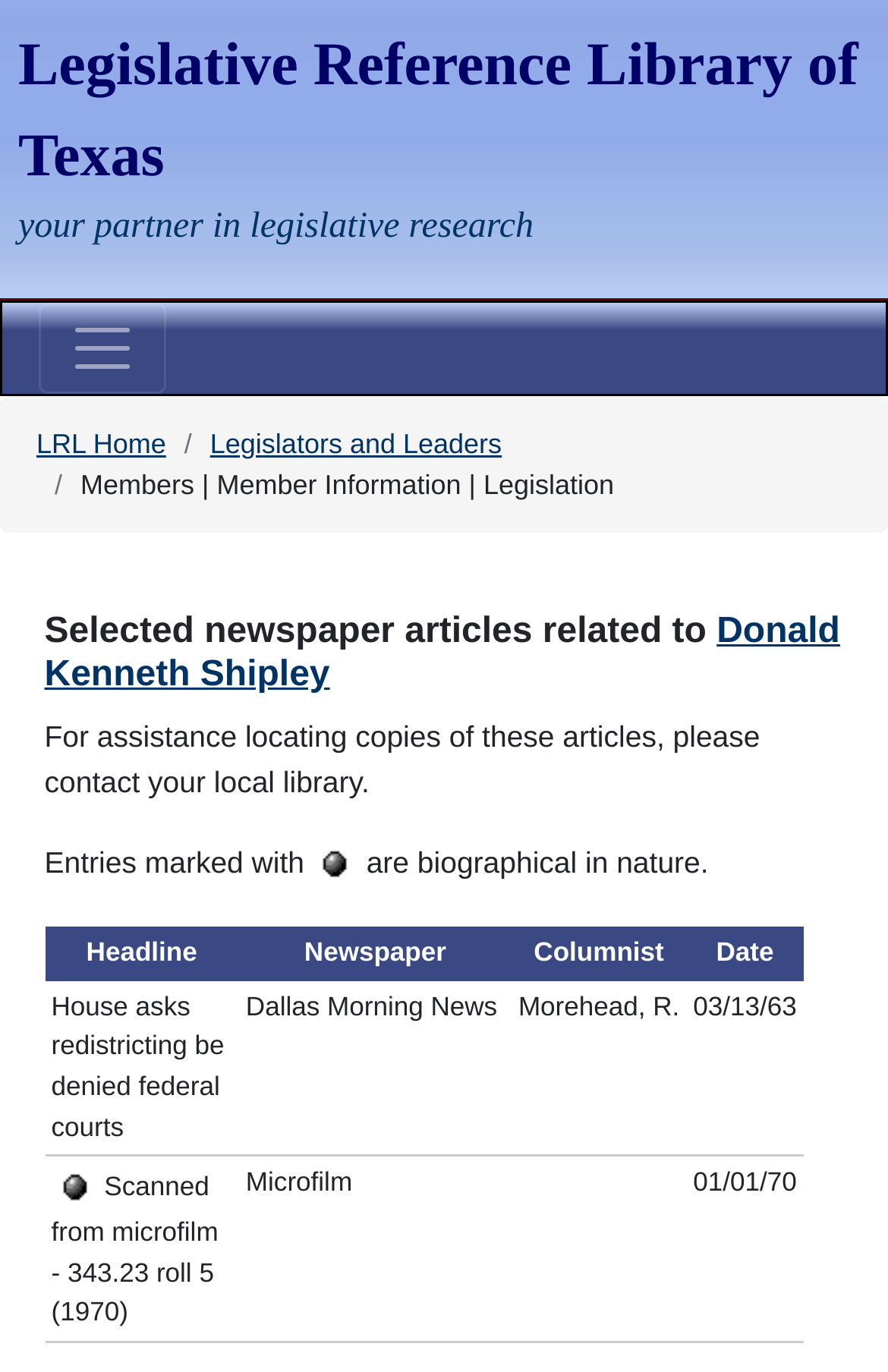Show the bounding box coordinates for the HTML element as described: "Legislators and Leaders".

[0.237, 0.312, 0.565, 0.335]